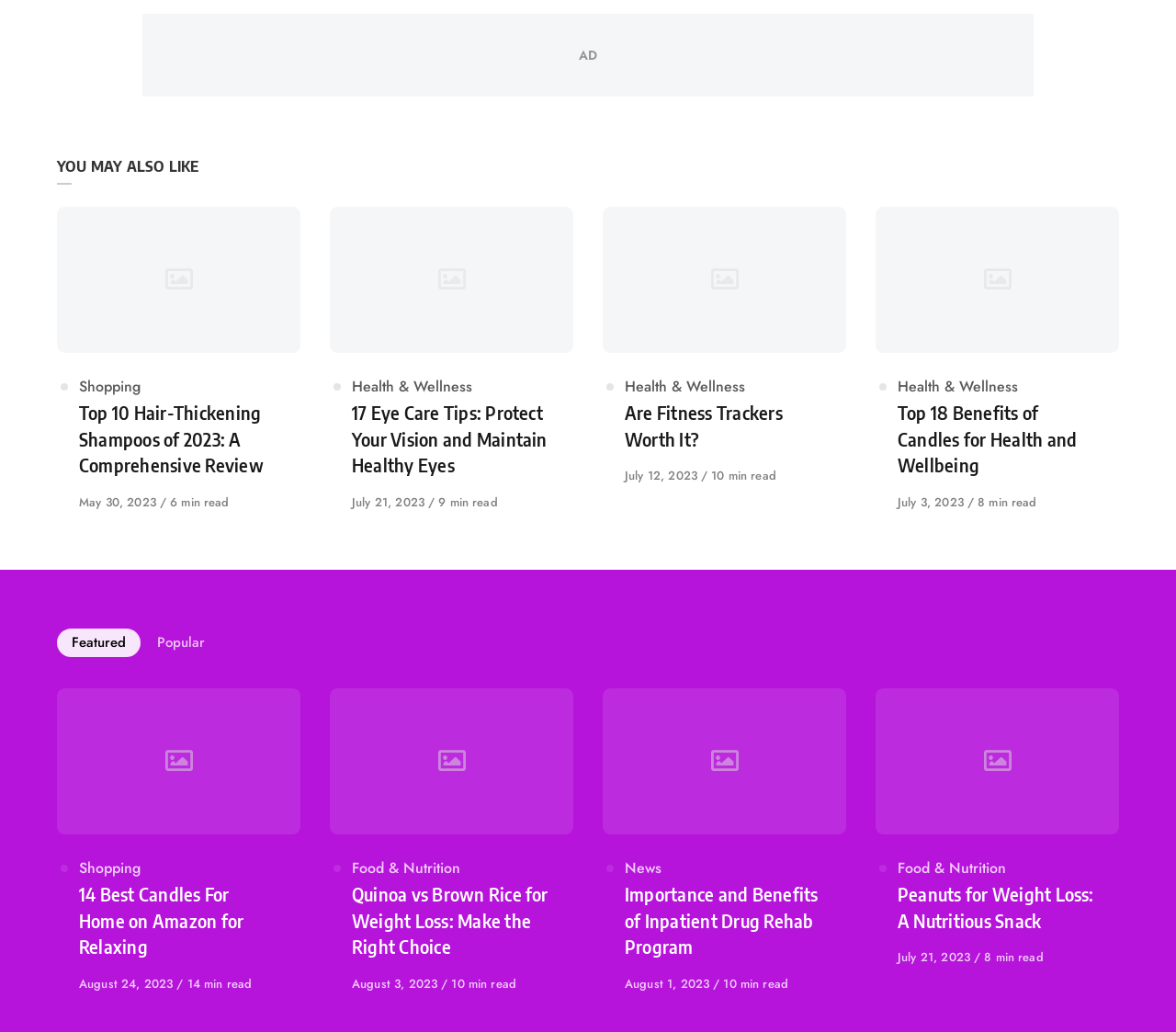Using the webpage screenshot, locate the HTML element that fits the following description and provide its bounding box: "alt="Are Fitness Trackers Worth It"".

[0.512, 0.2, 0.72, 0.342]